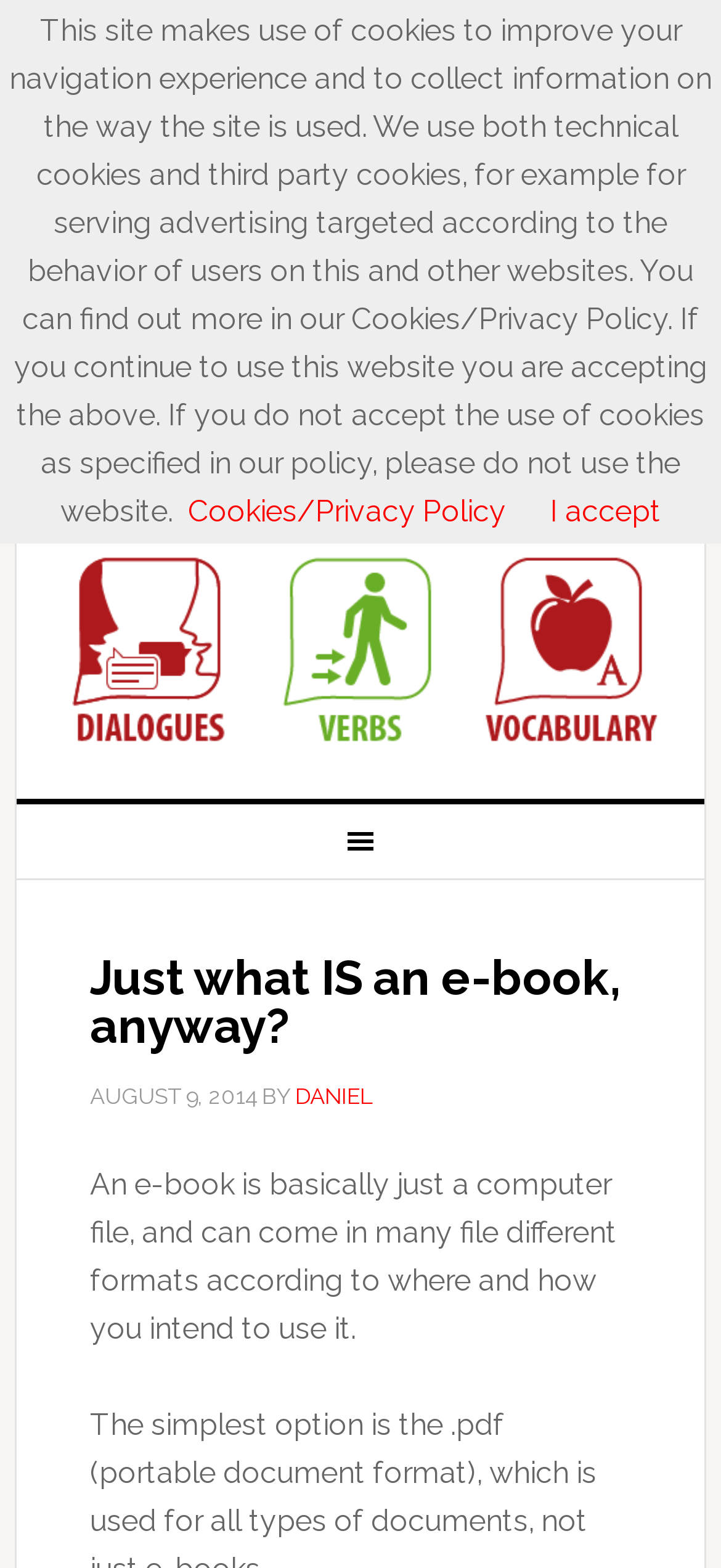Using the format (top-left x, top-left y, bottom-right x, bottom-right y), provide the bounding box coordinates for the described UI element. All values should be floating point numbers between 0 and 1: en

None